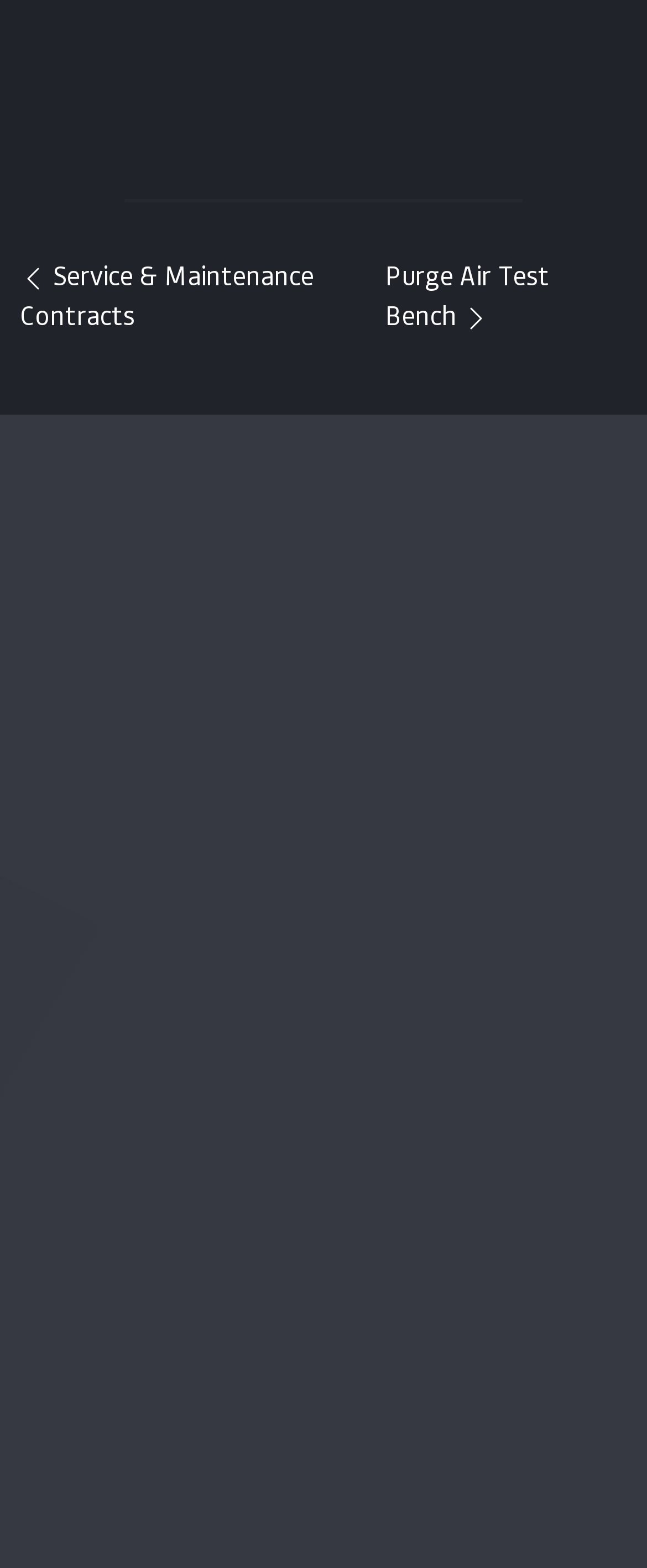Show the bounding box coordinates for the HTML element as described: "+49 (0)7932 / 60666-0".

[0.082, 0.575, 0.495, 0.598]